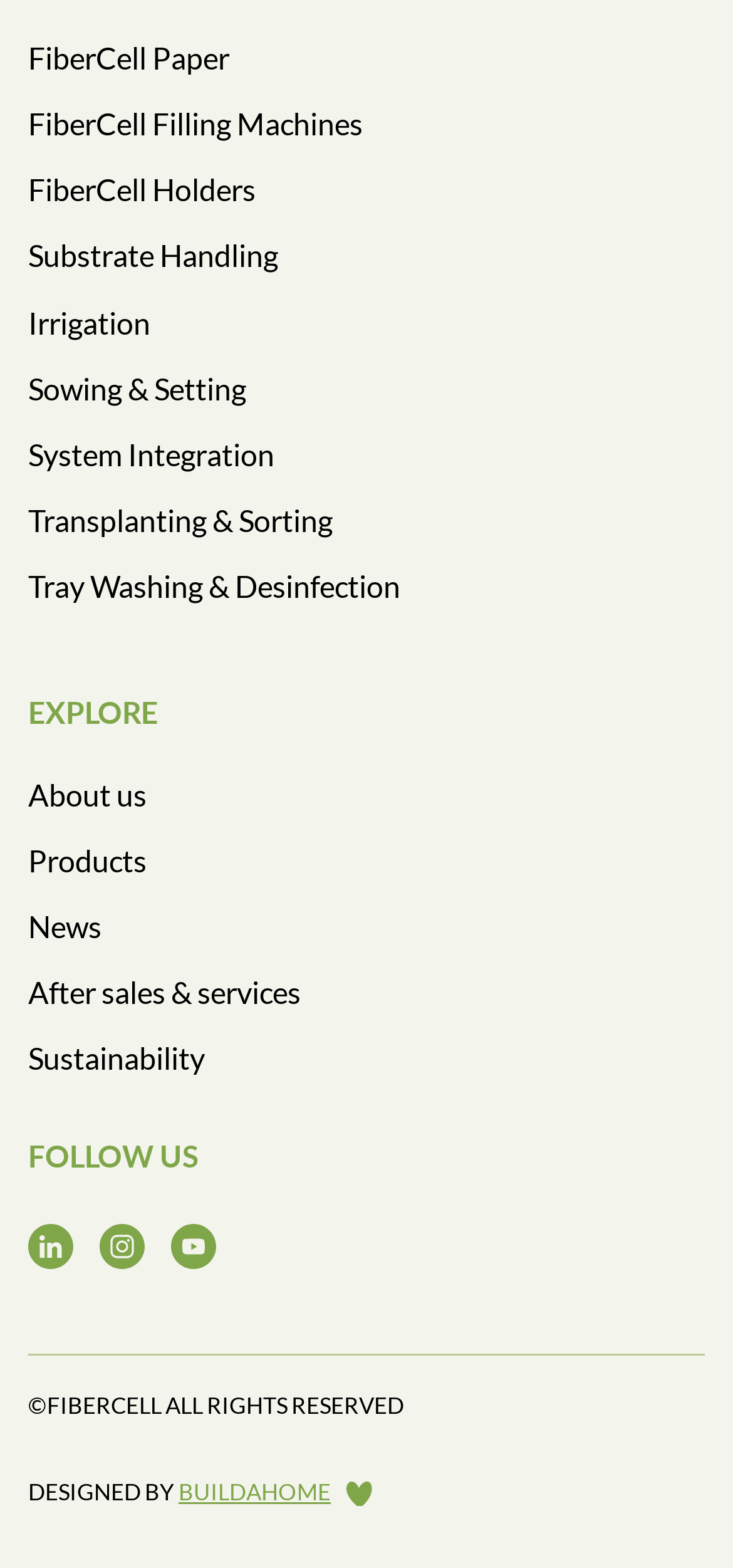Identify the bounding box coordinates of the section to be clicked to complete the task described by the following instruction: "Follow us on LinkedIn". The coordinates should be four float numbers between 0 and 1, formatted as [left, top, right, bottom].

[0.038, 0.777, 0.1, 0.805]